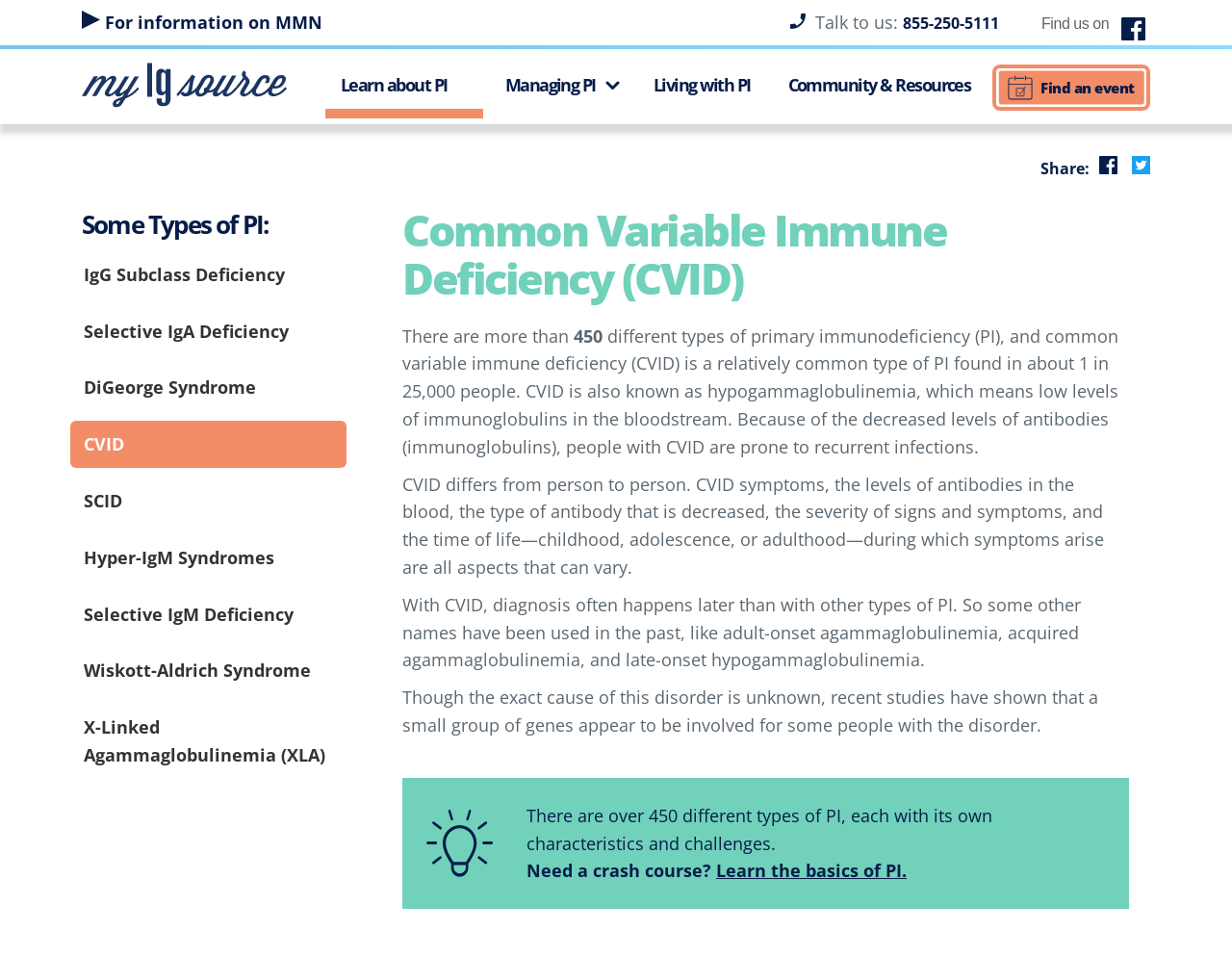Using the description "parent_node: Talk to us:855-250-5111", locate and provide the bounding box of the UI element.

[0.845, 0.005, 0.934, 0.042]